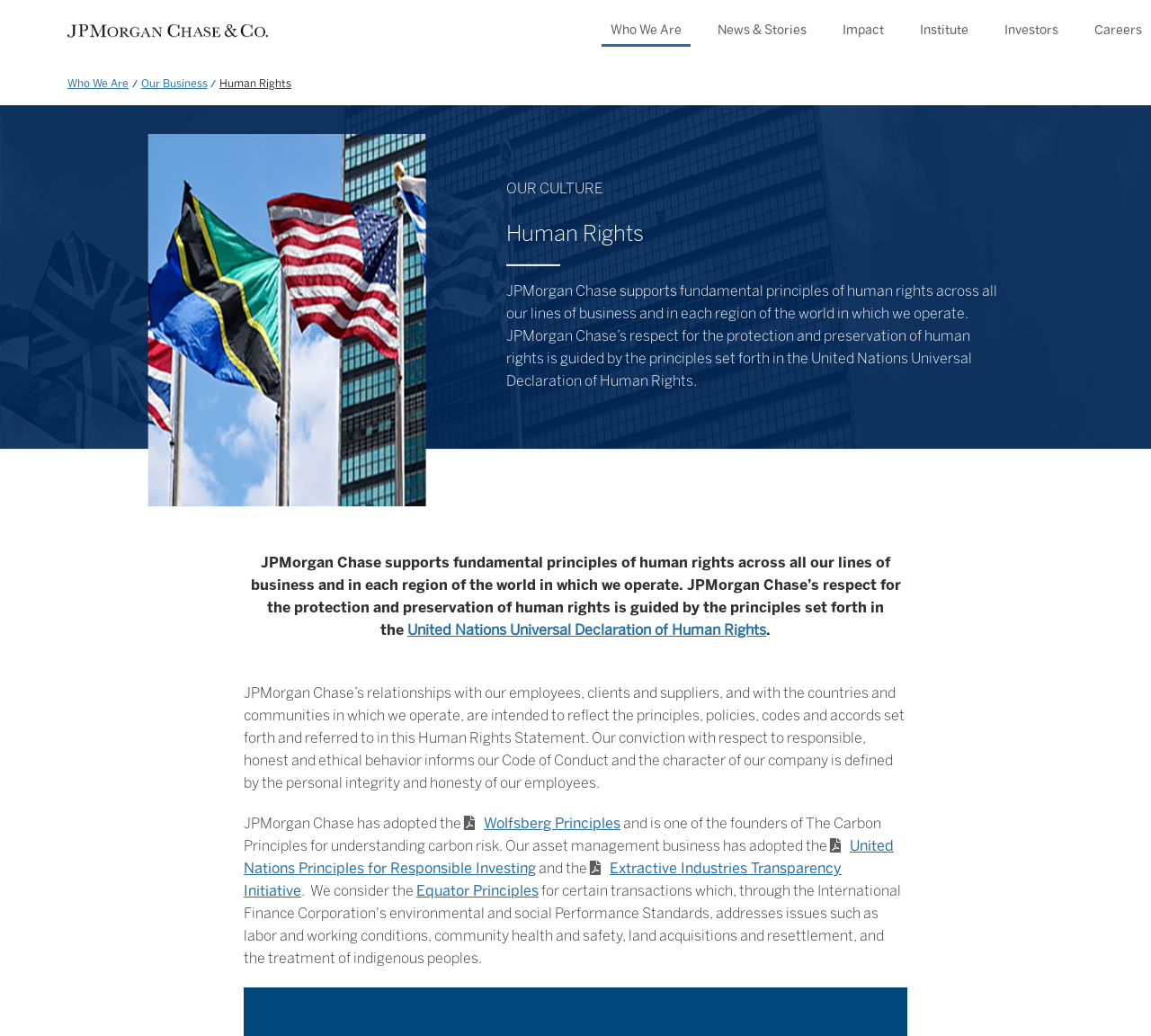What is the name of the declaration guiding JPMorgan Chase's respect for human rights?
From the image, respond with a single word or phrase.

United Nations Universal Declaration of Human Rights